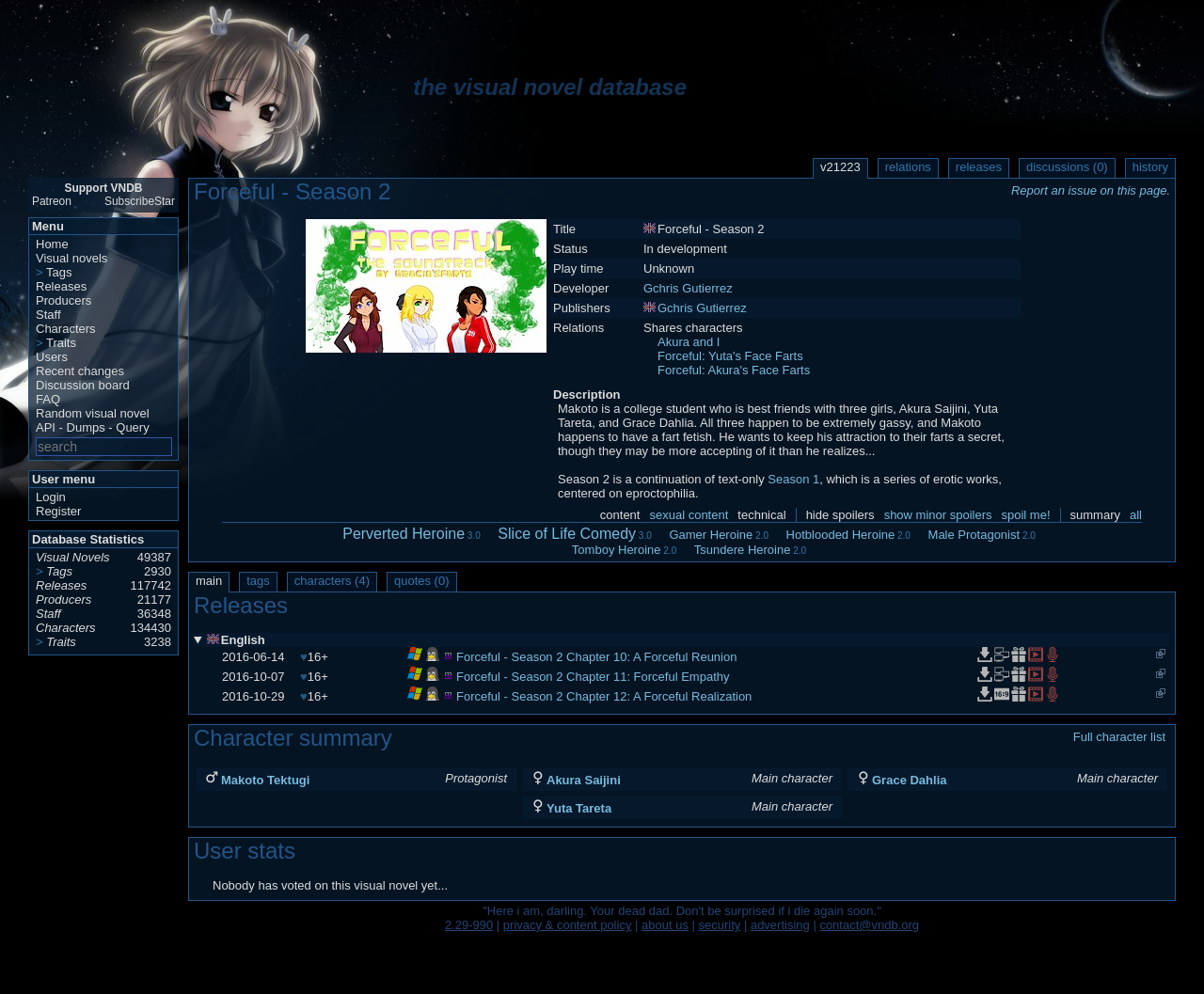Please specify the bounding box coordinates of the region to click in order to perform the following instruction: "Support VNDB on Patreon".

[0.027, 0.196, 0.059, 0.21]